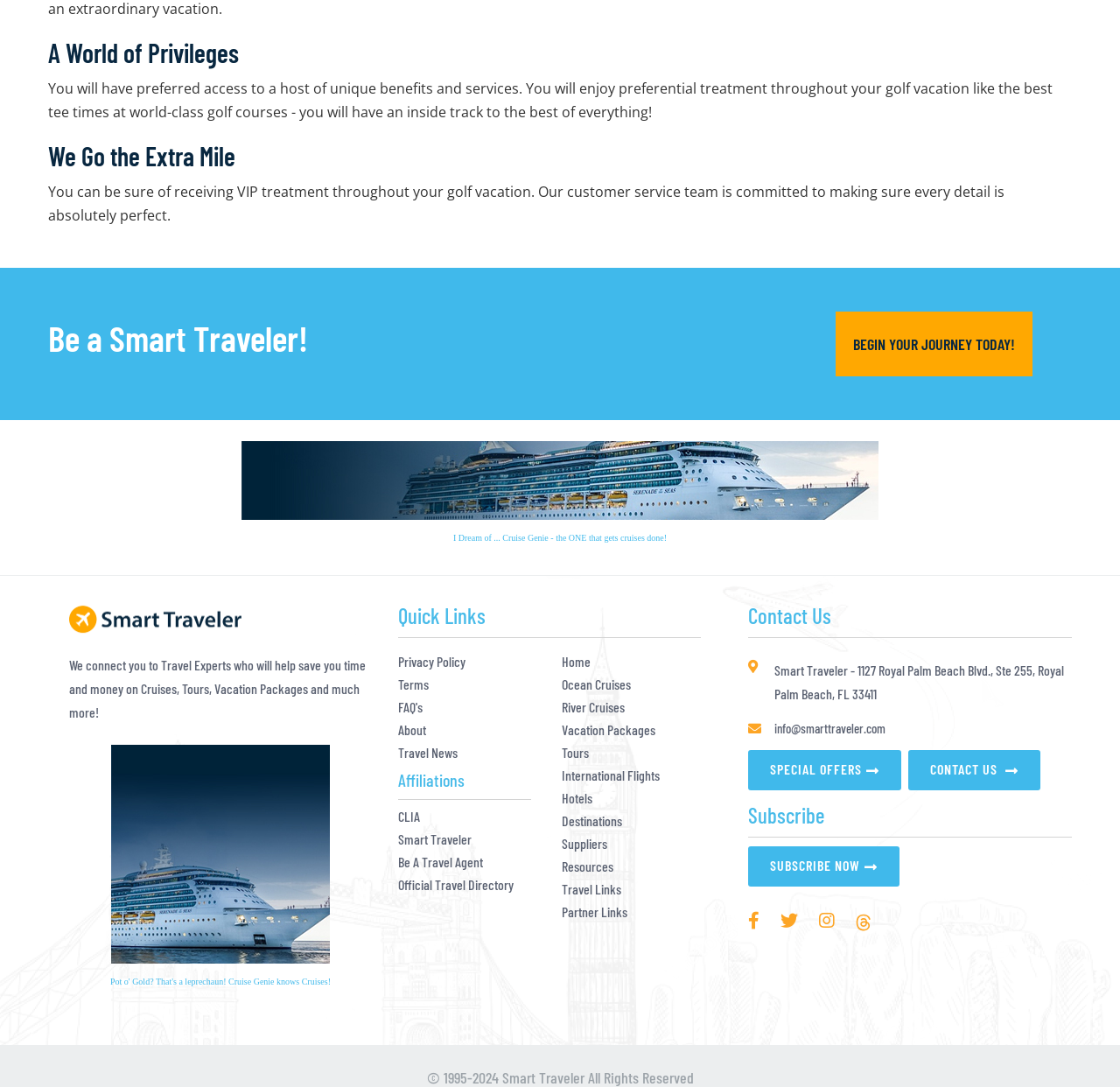Please identify the bounding box coordinates of where to click in order to follow the instruction: "Subscribe now".

[0.668, 0.788, 0.803, 0.806]